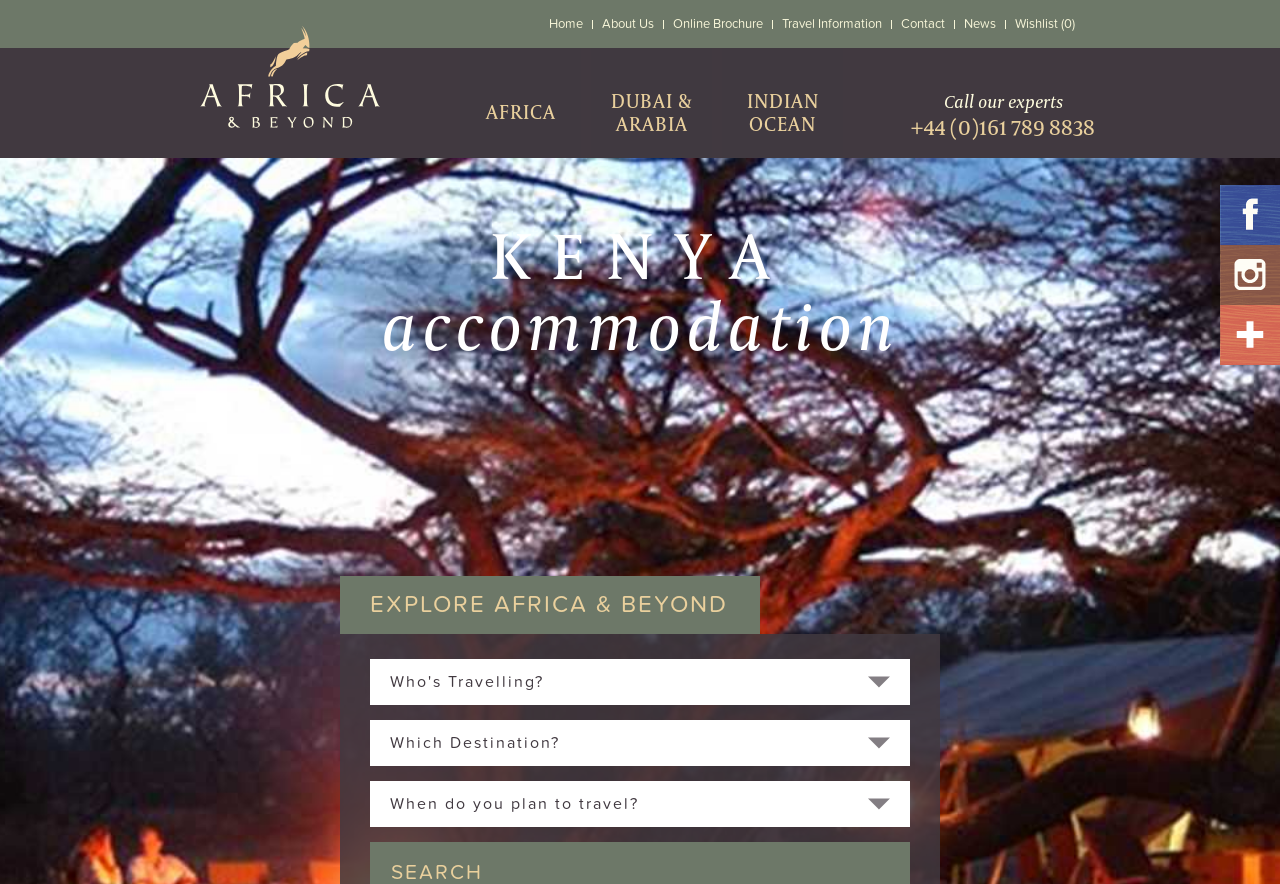Look at the image and give a detailed response to the following question: What type of information is requested in the travel planning section?

The webpage has a section that asks 'Which Destination?' and 'When do you plan to travel?'. This suggests that the webpage is requesting information about the destination and travel dates for planning a trip.